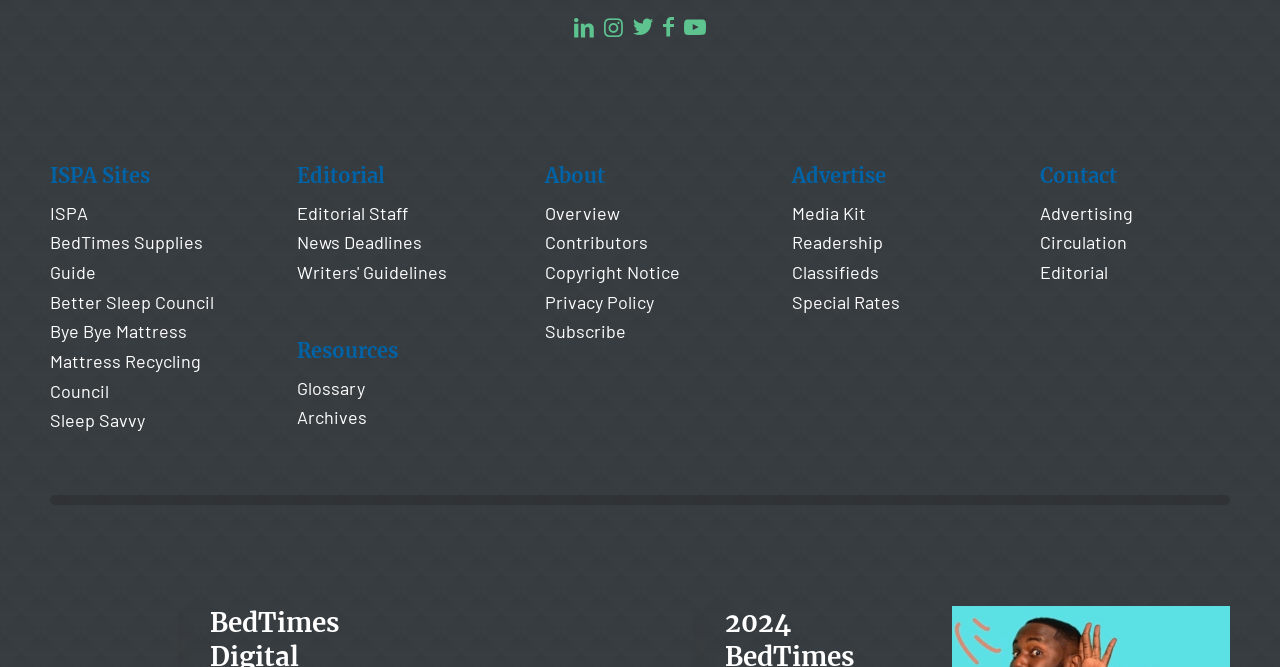What is the first menu item under 'ISPA Sites'?
Using the image, answer in one word or phrase.

ISPA